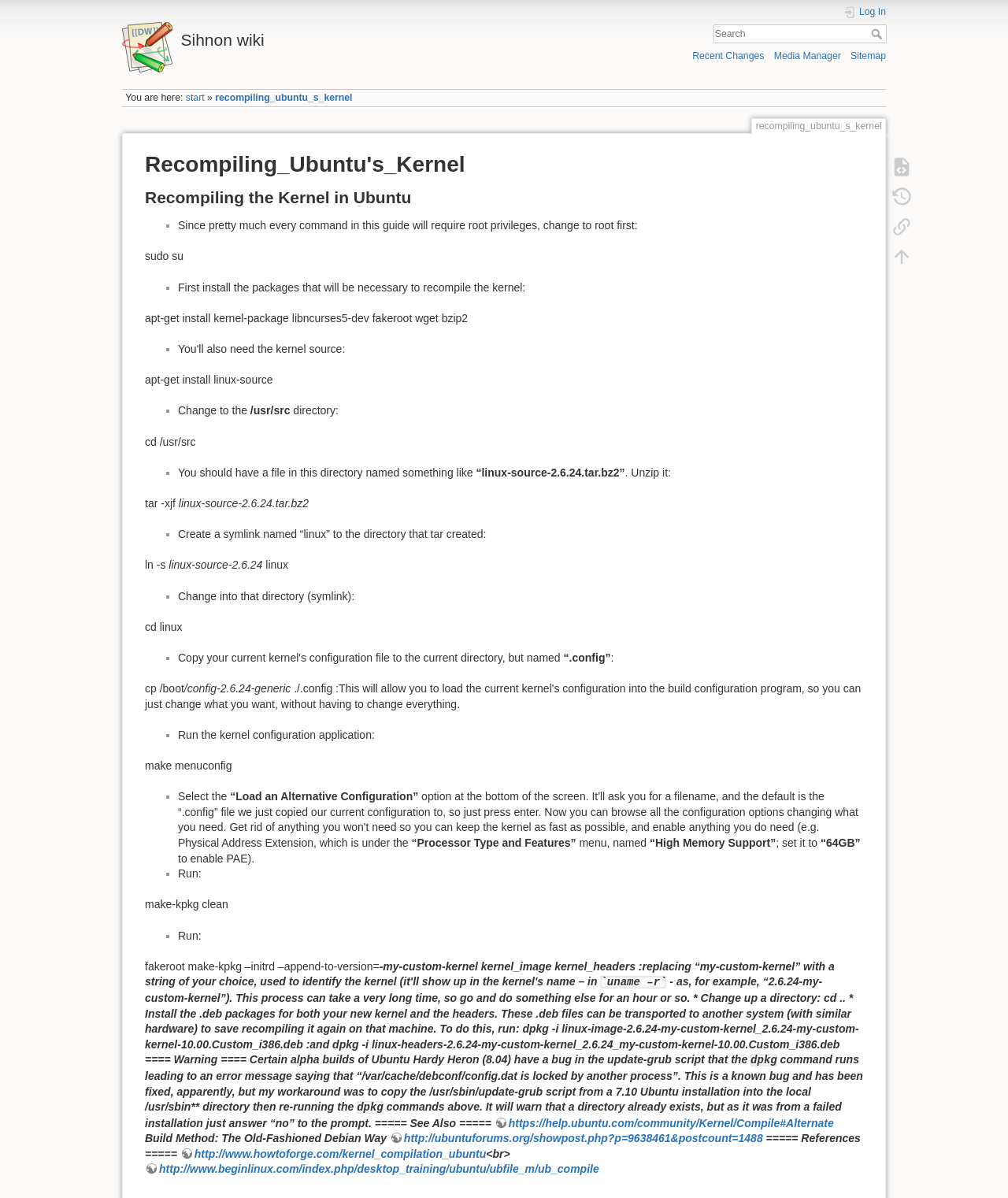Utilize the details in the image to thoroughly answer the following question: What is the purpose of the webpage?

Based on the webpage content, it appears to be a tutorial or guide on how to recompile the kernel in Ubuntu, providing step-by-step instructions and commands to follow.